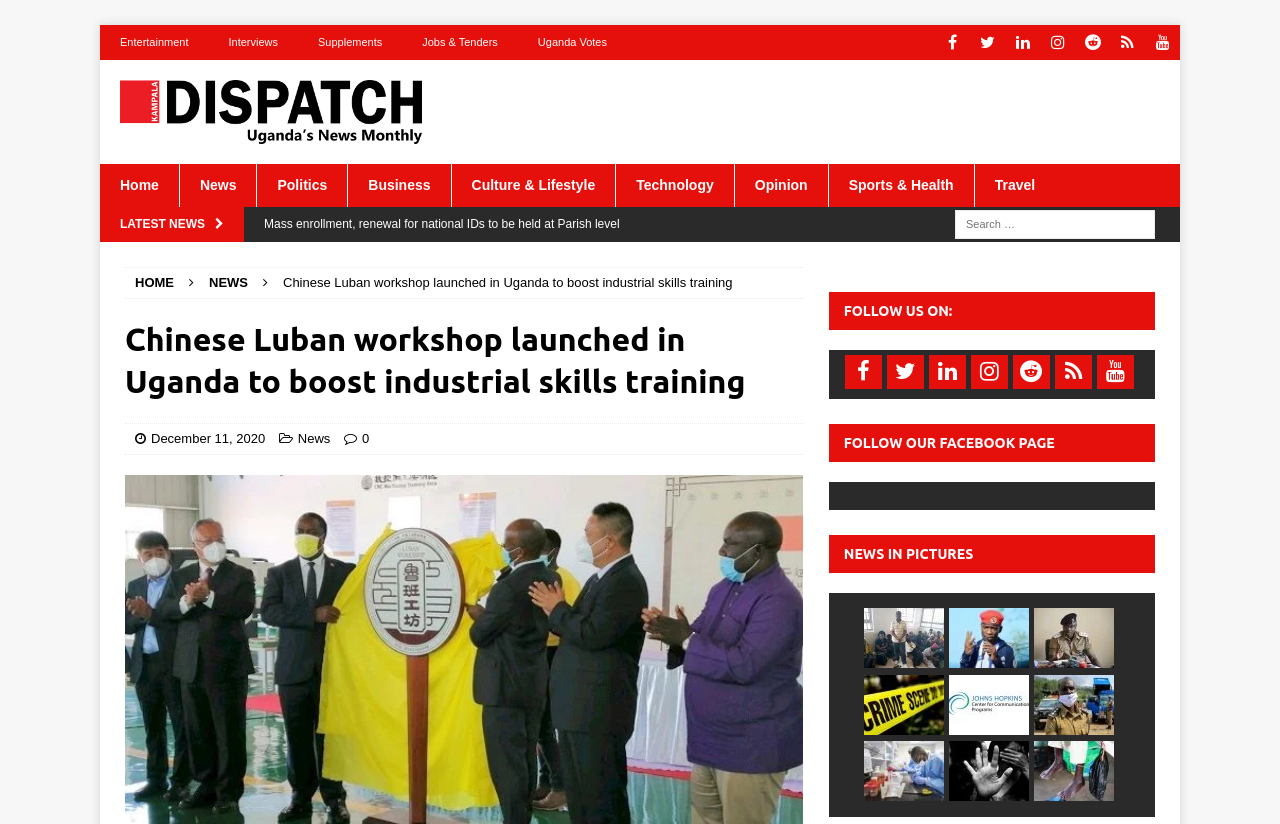Please answer the following question using a single word or phrase: 
What are the social media platforms listed?

Facebook, Twitter, LinkedIn, Instagram, Reddit, Youtube